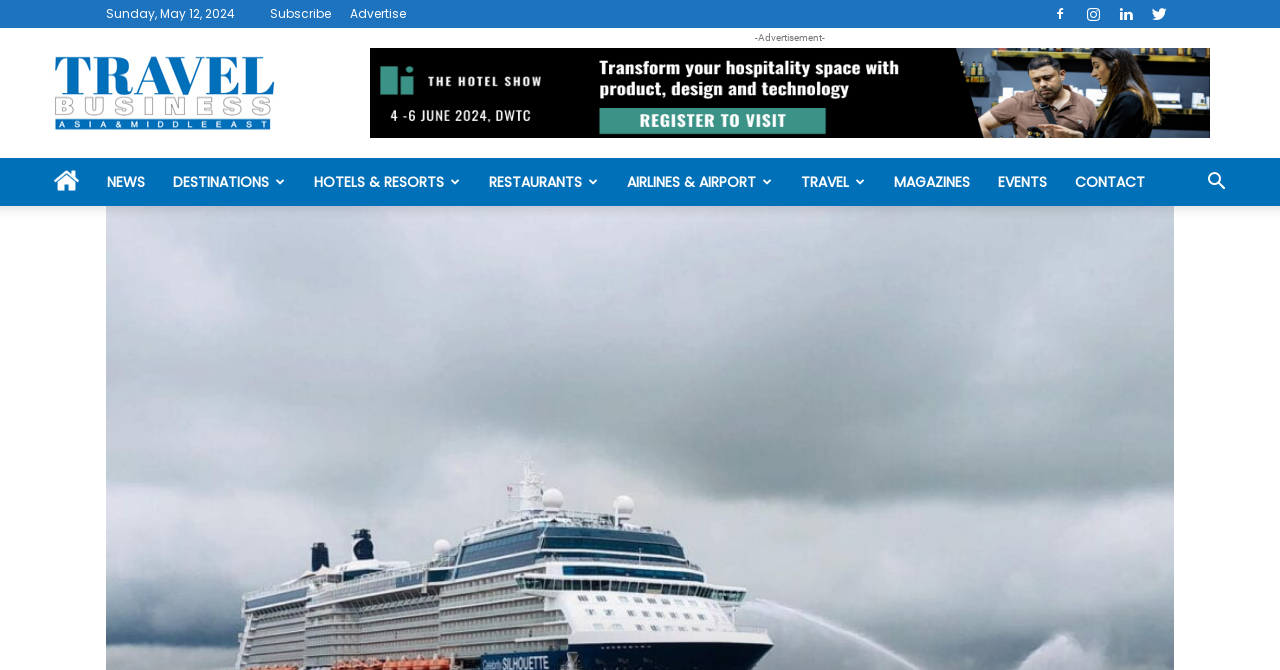What is the name of the cruise ship mentioned?
Using the visual information from the image, give a one-word or short-phrase answer.

Celebrity Silhouette